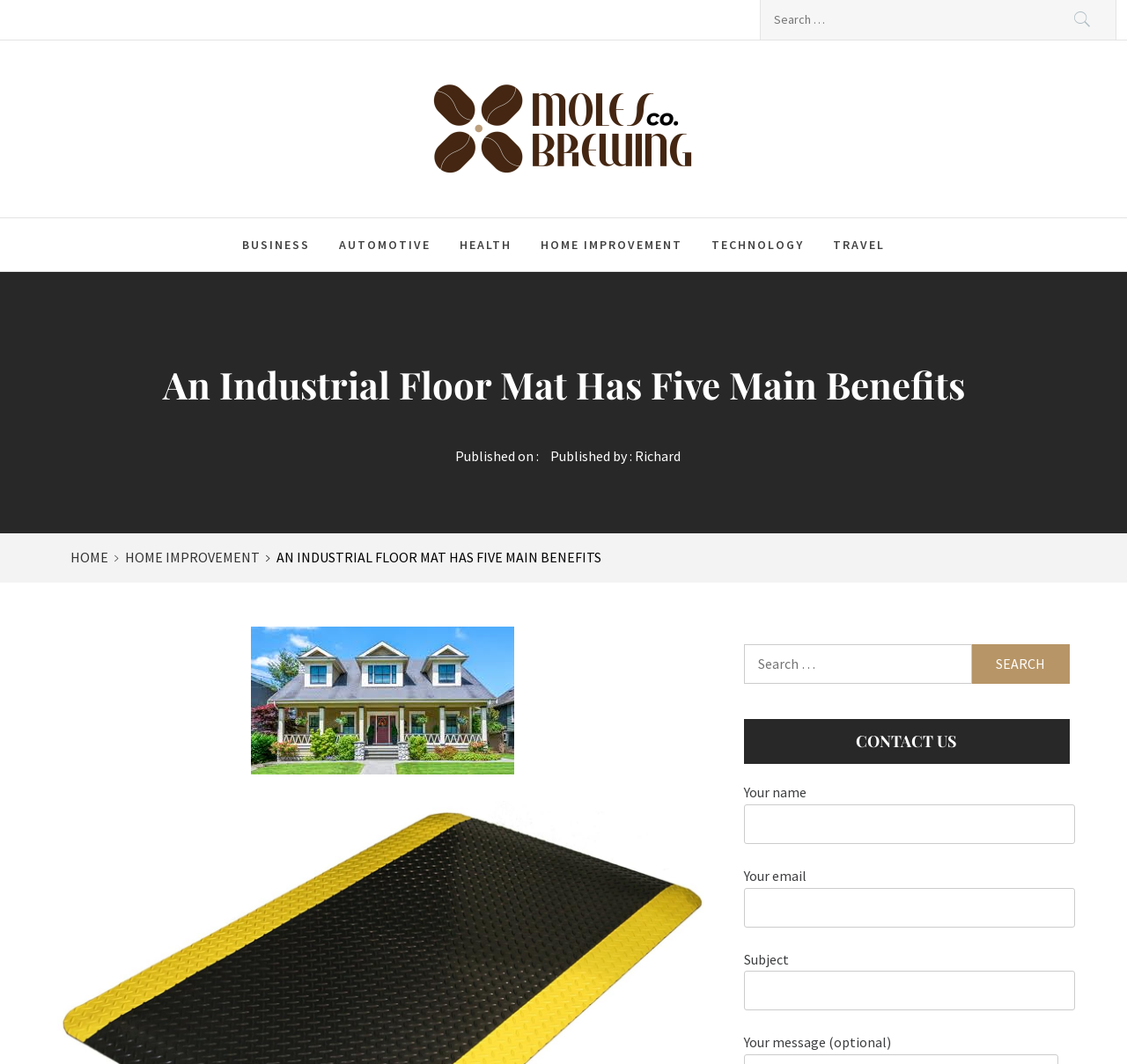Show the bounding box coordinates for the HTML element as described: "Moles Brewing Co".

[0.363, 0.064, 0.666, 0.117]